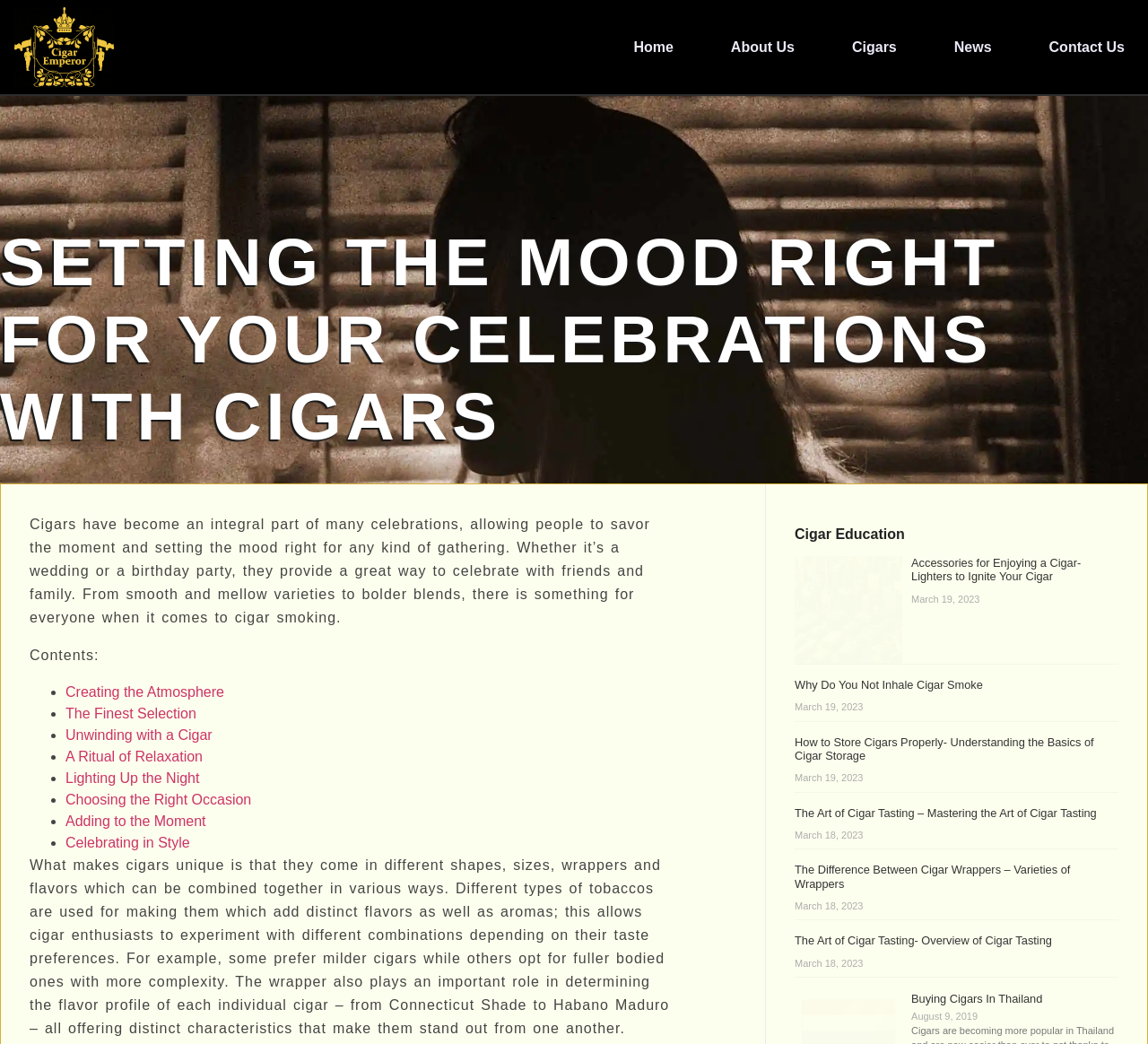Please mark the clickable region by giving the bounding box coordinates needed to complete this instruction: "View the next page".

None